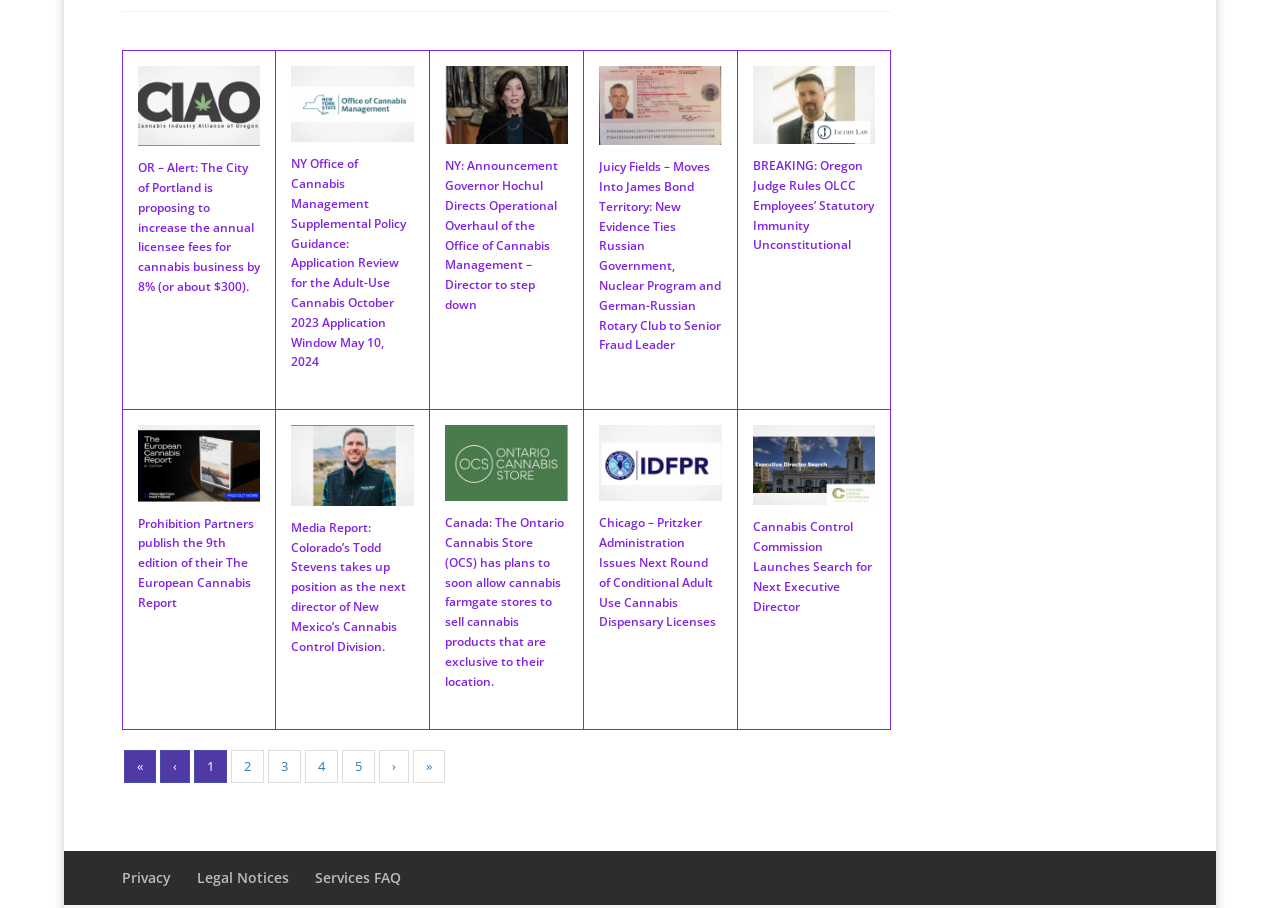Provide a one-word or short-phrase answer to the question:
Is there a search function on the webpage?

No